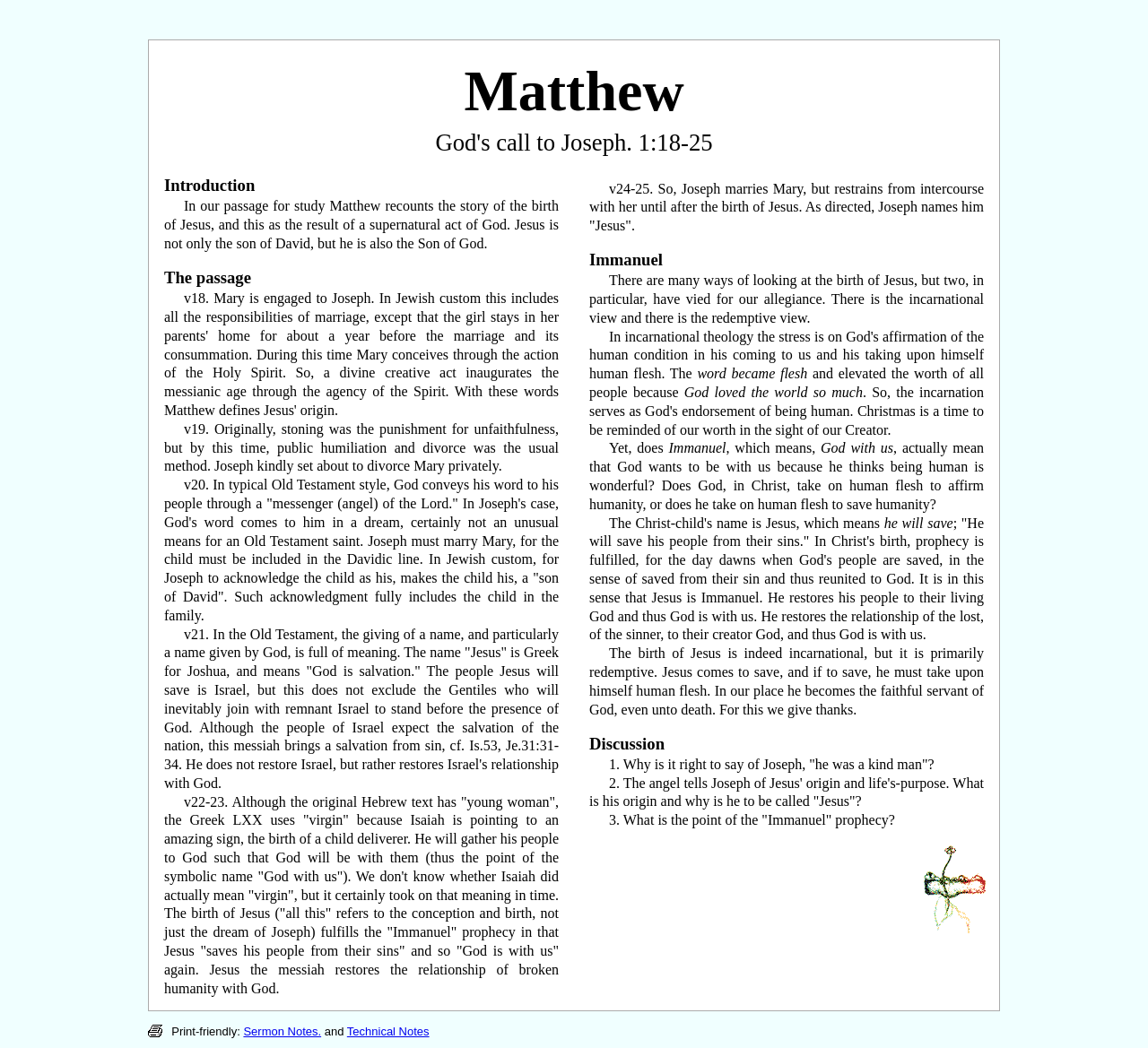What is the purpose of Jesus' birth?
Based on the image, answer the question with as much detail as possible.

According to the passage, Jesus' birth is primarily redemptive, and his purpose is to save his people from their sins, restoring their relationship with God.